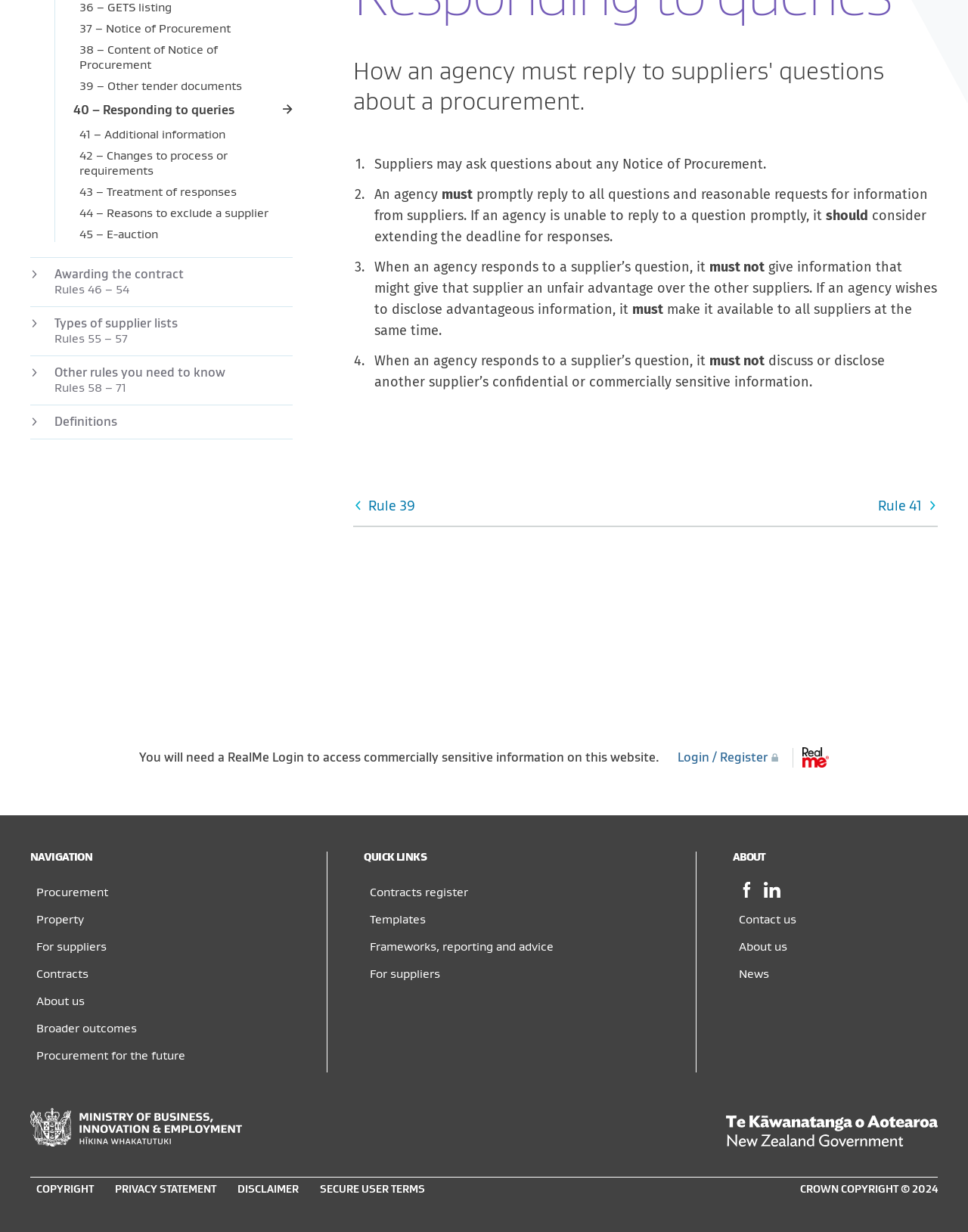Identify the bounding box for the described UI element: "45 – E-auction".

[0.082, 0.182, 0.302, 0.196]